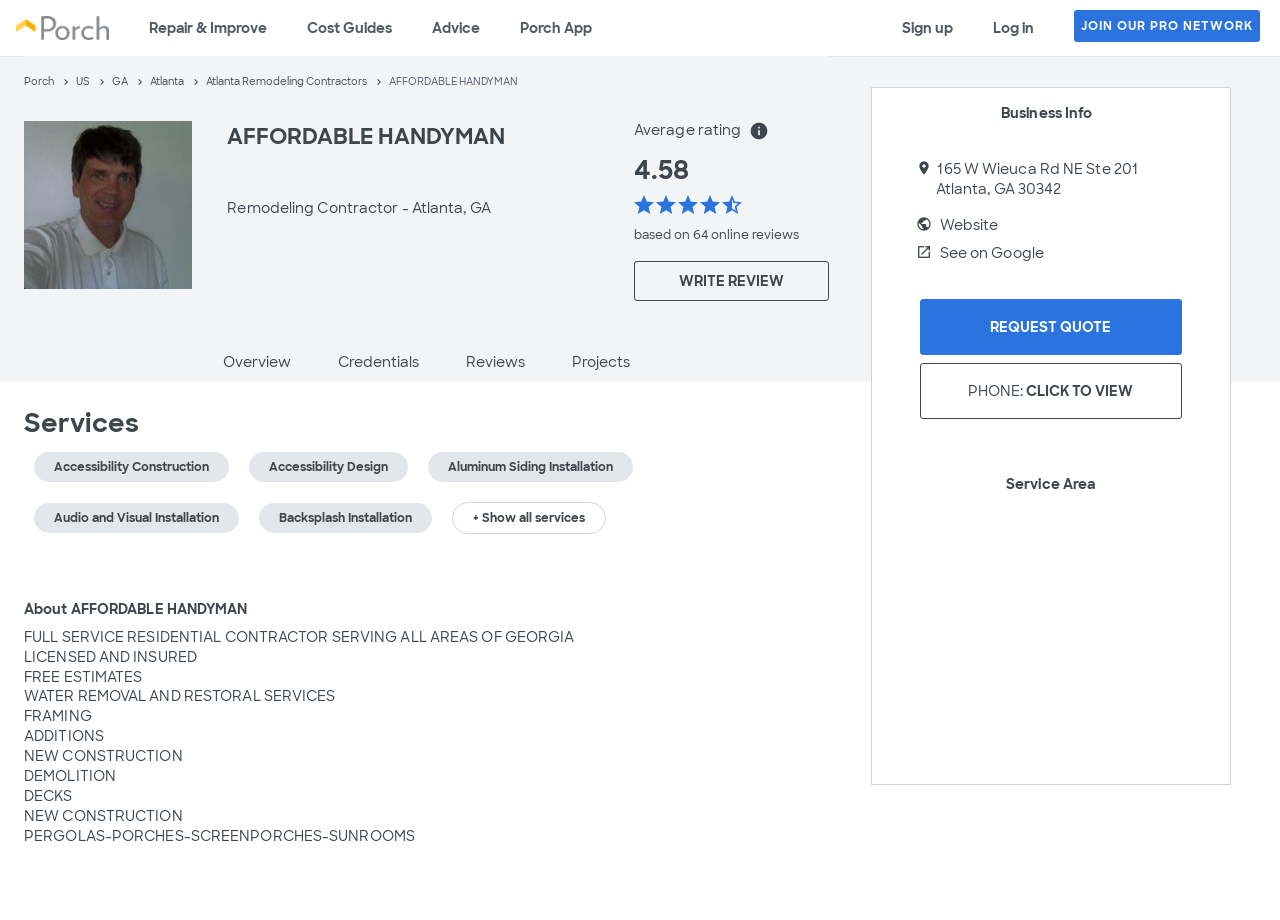Find the bounding box coordinates of the area that needs to be clicked in order to achieve the following instruction: "Visit the website". The coordinates should be specified as four float numbers between 0 and 1, i.e., [left, top, right, bottom].

[0.734, 0.234, 0.78, 0.254]